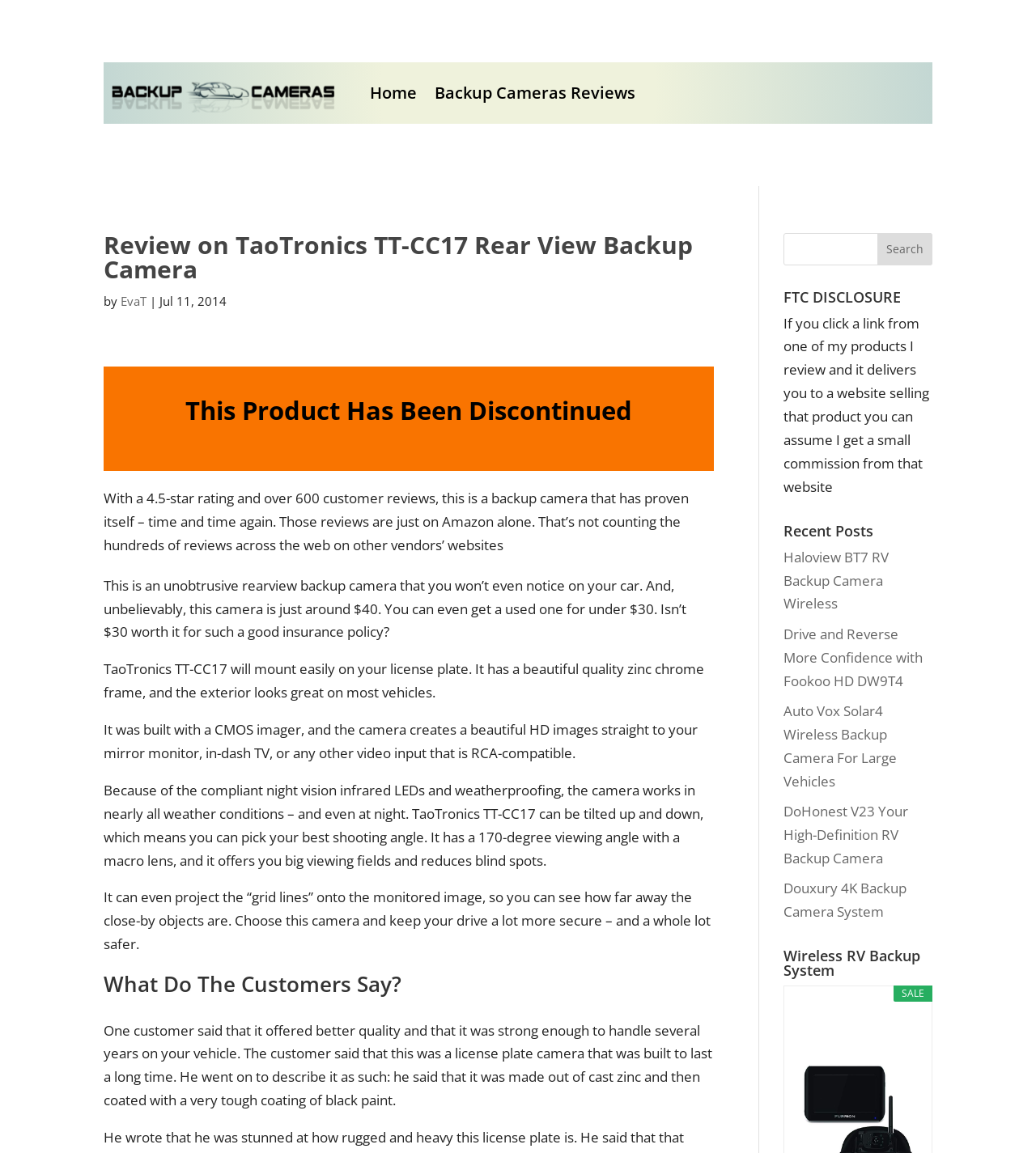Specify the bounding box coordinates of the area to click in order to follow the given instruction: "Click the 'Home' link."

[0.357, 0.054, 0.402, 0.107]